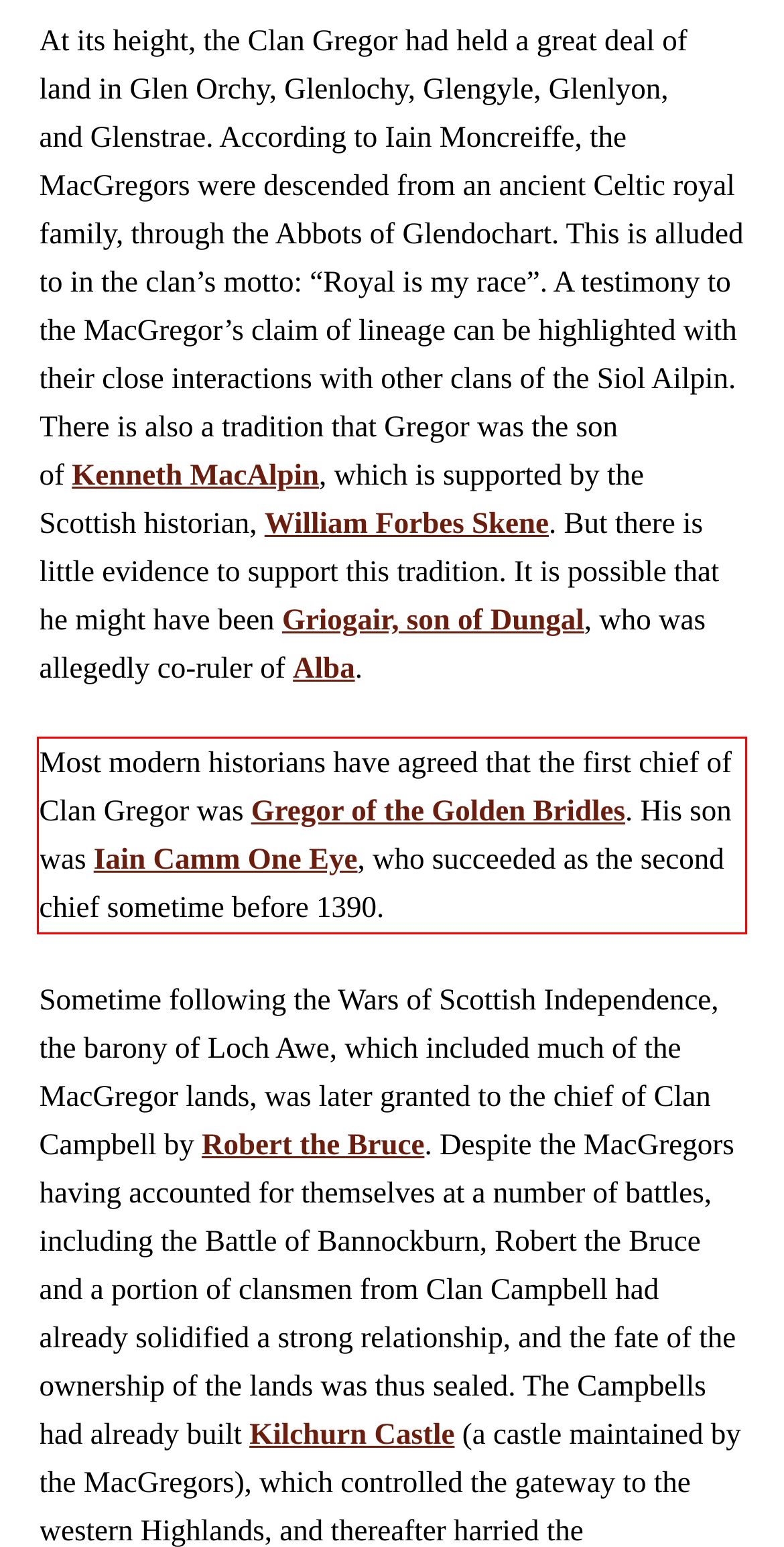Review the screenshot of the webpage and recognize the text inside the red rectangle bounding box. Provide the extracted text content.

Most modern historians have agreed that the first chief of Clan Gregor was Gregor of the Golden Bridles. His son was Iain Camm One Eye, who succeeded as the second chief sometime before 1390.